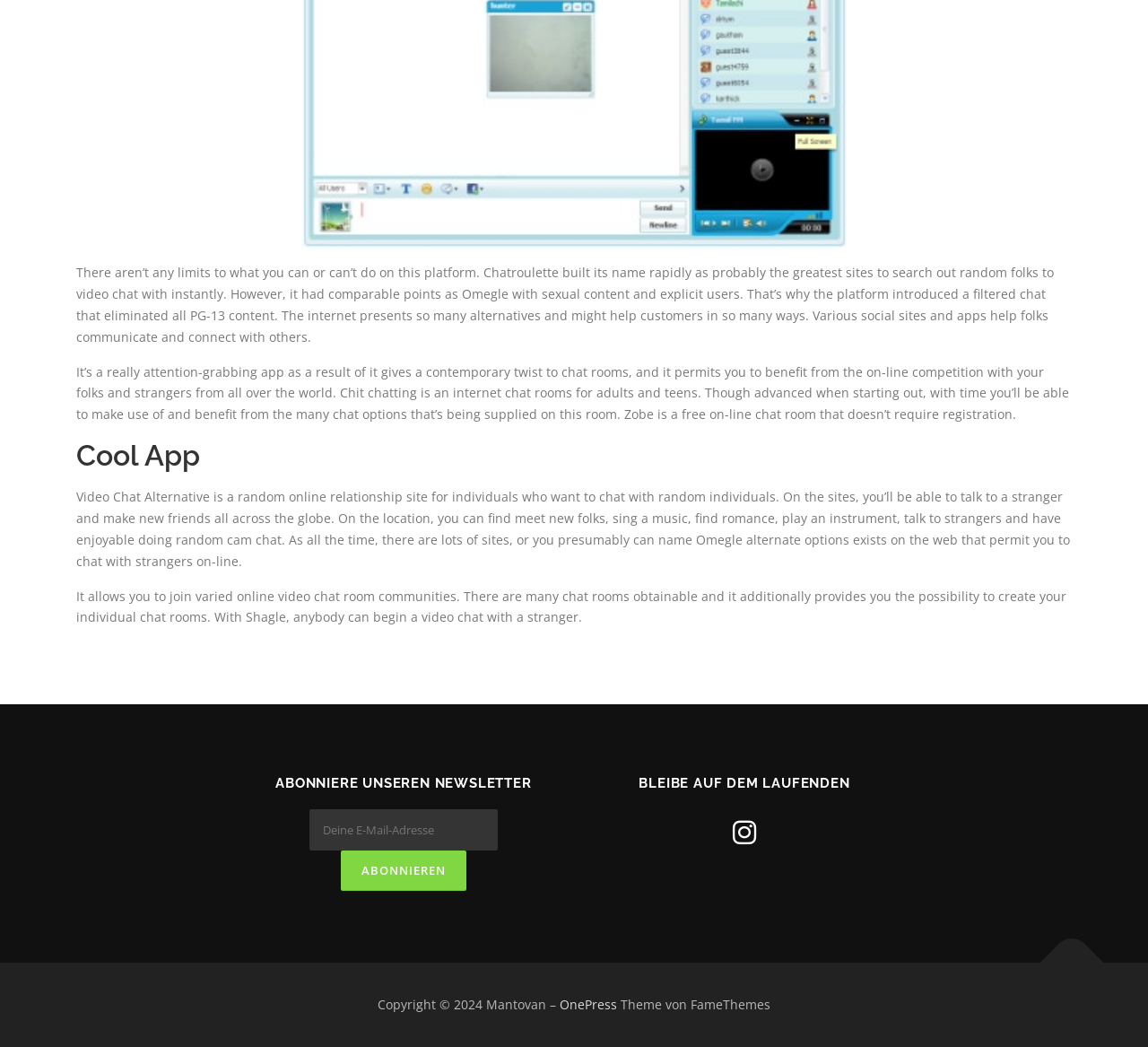Please provide a brief answer to the following inquiry using a single word or phrase:
What is the function of the button with the text 'Abonnieren'?

Subscribe to newsletter